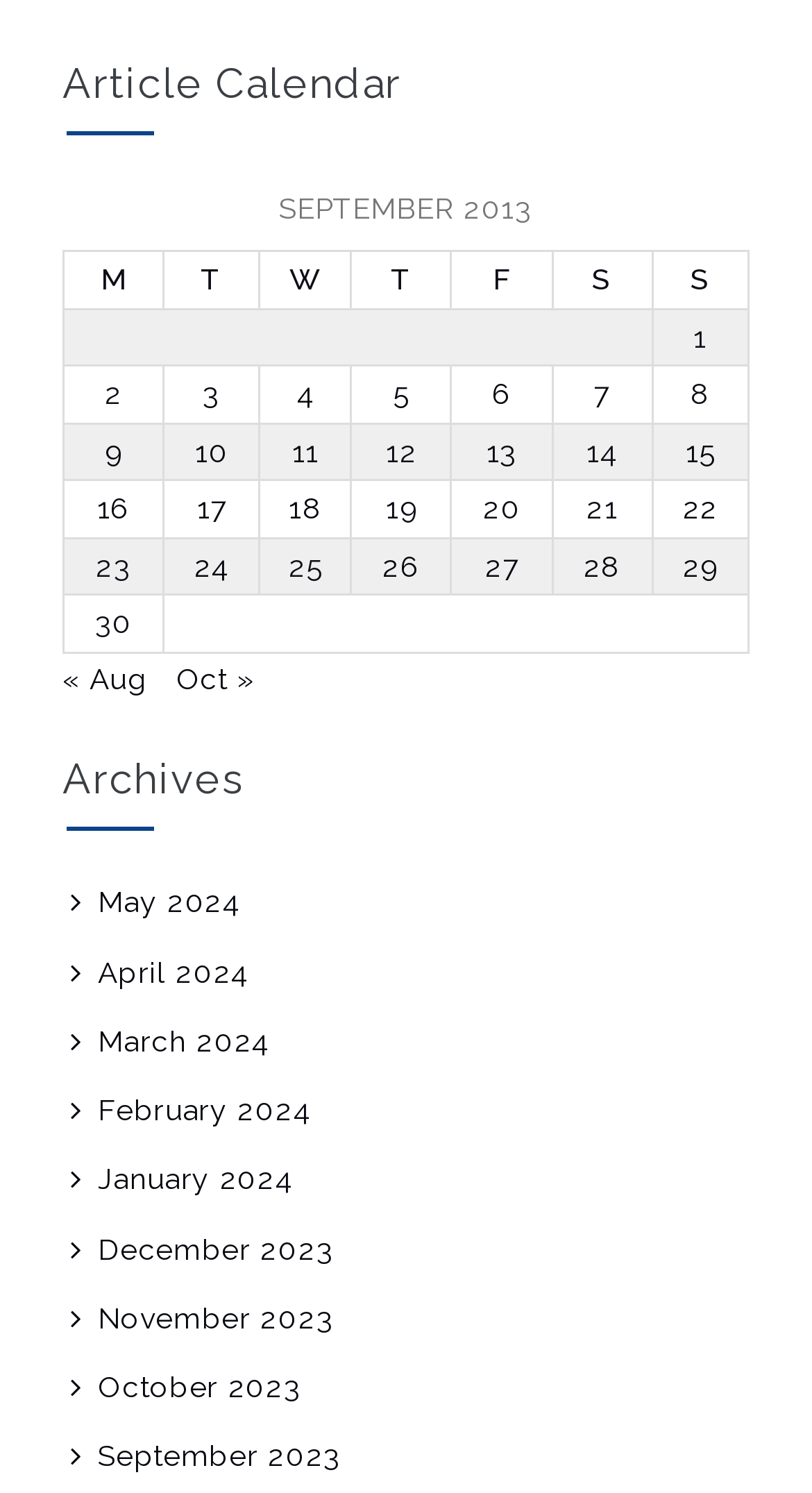Find the bounding box coordinates for the element described here: "10".

[0.24, 0.291, 0.282, 0.314]